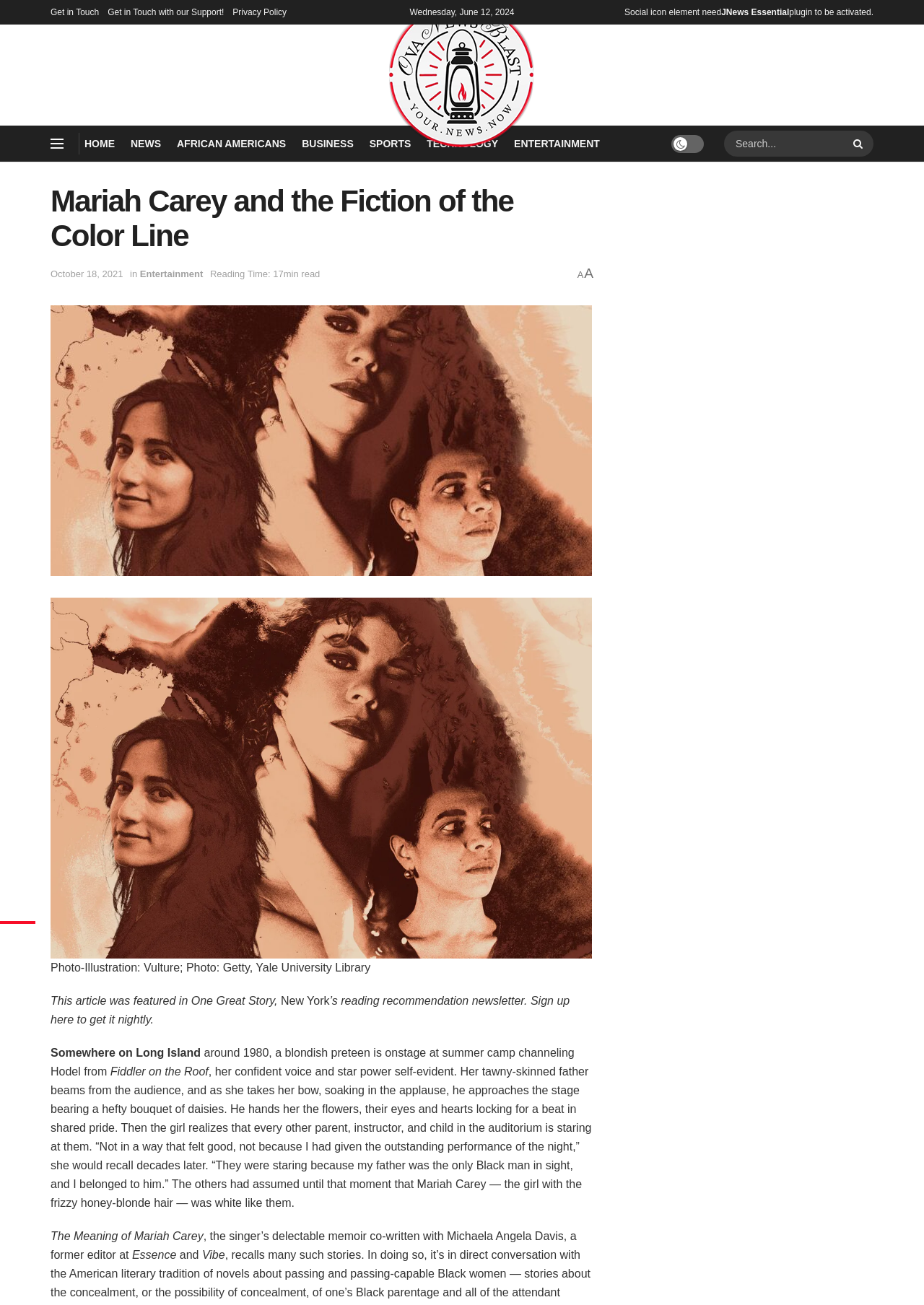Determine the main headline of the webpage and provide its text.

Mariah Carey and the Fiction of the Color Line